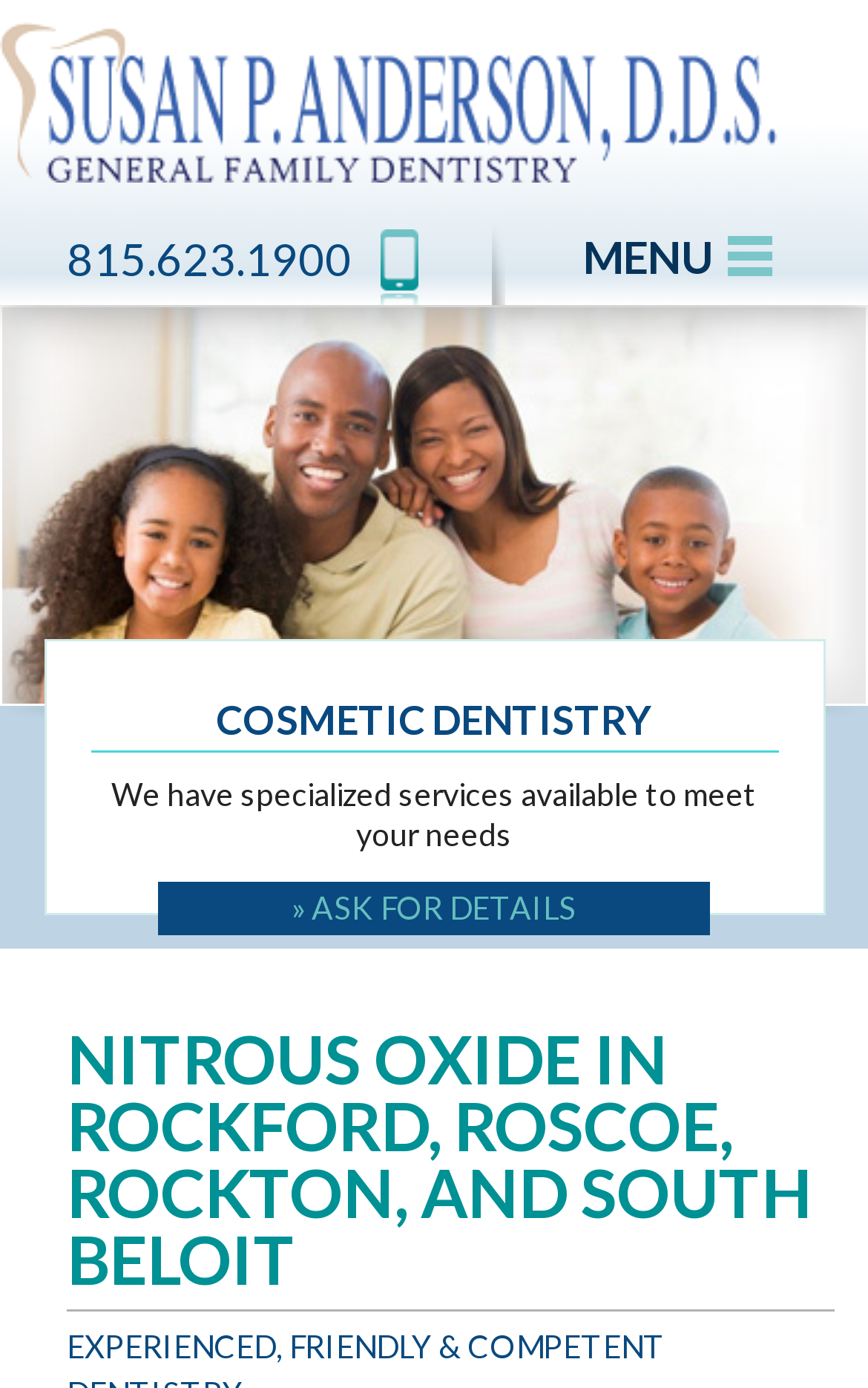Find the bounding box coordinates for the area you need to click to carry out the instruction: "Call the dentist office". The coordinates should be four float numbers between 0 and 1, indicated as [left, top, right, bottom].

[0.077, 0.167, 0.405, 0.206]